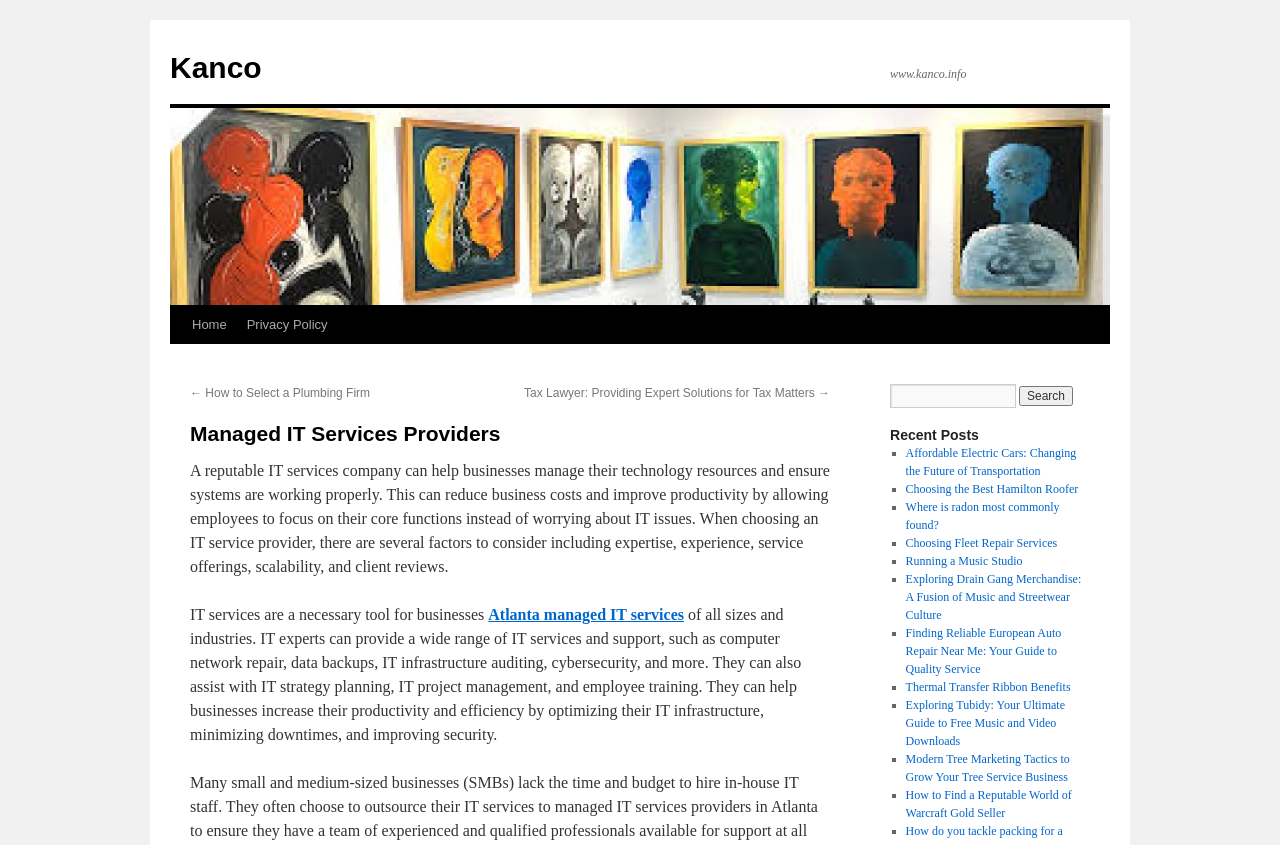Determine the heading of the webpage and extract its text content.

Managed IT Services Providers